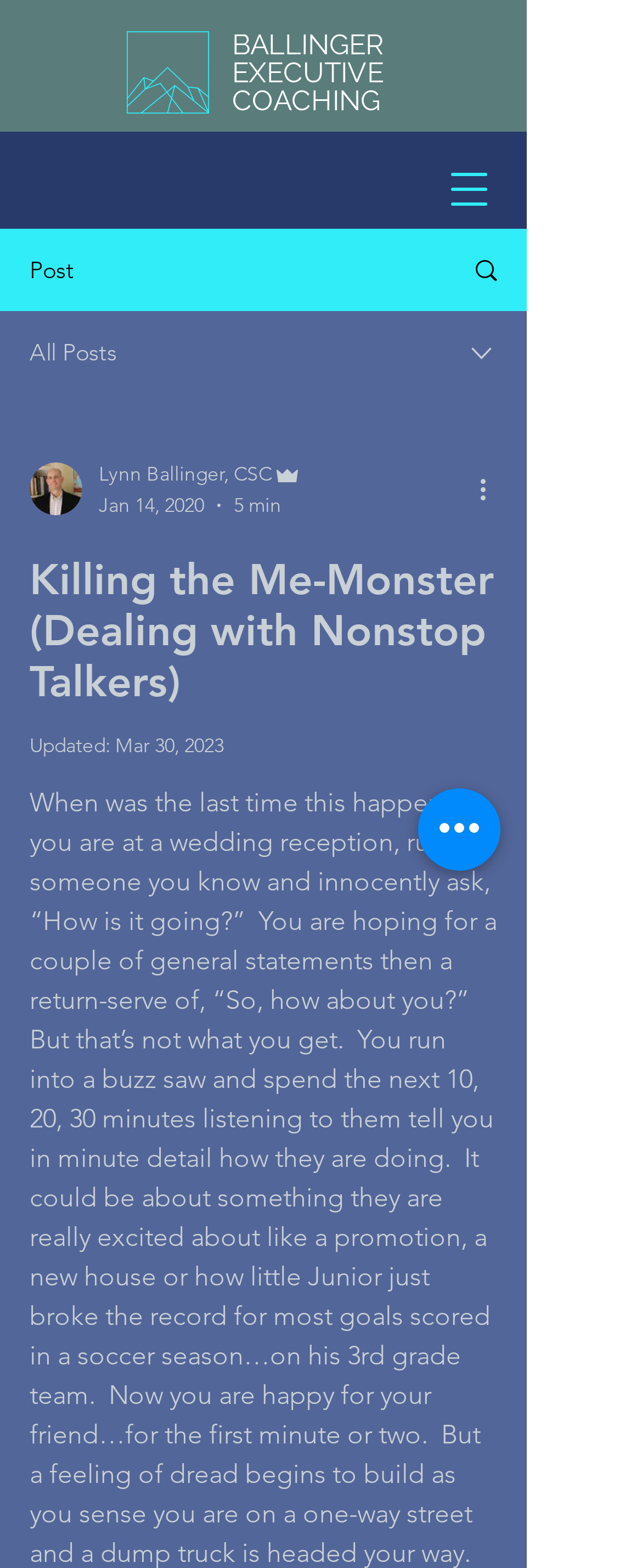Identify the bounding box coordinates of the clickable region to carry out the given instruction: "Select an option from the dropdown menu".

[0.0, 0.198, 0.821, 0.251]